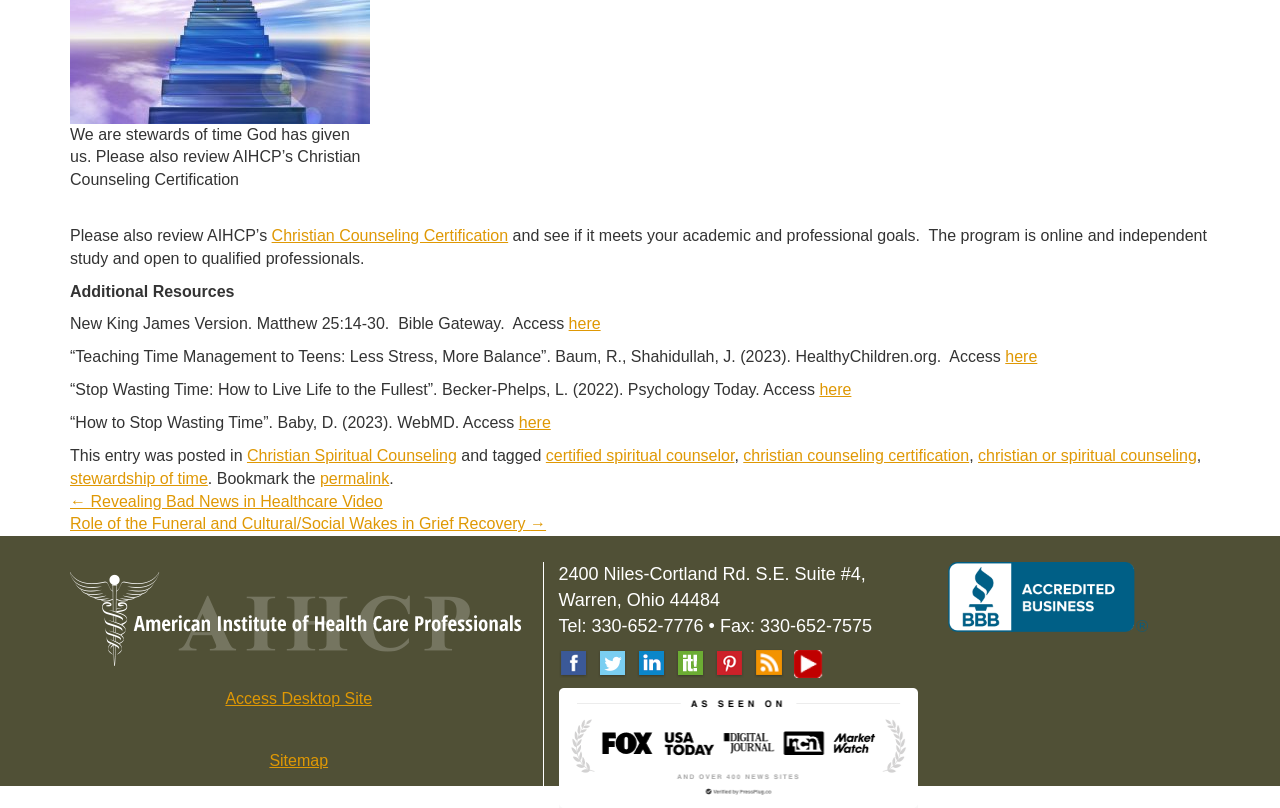Provide your answer to the question using just one word or phrase: What is the topic of the article?

Time management